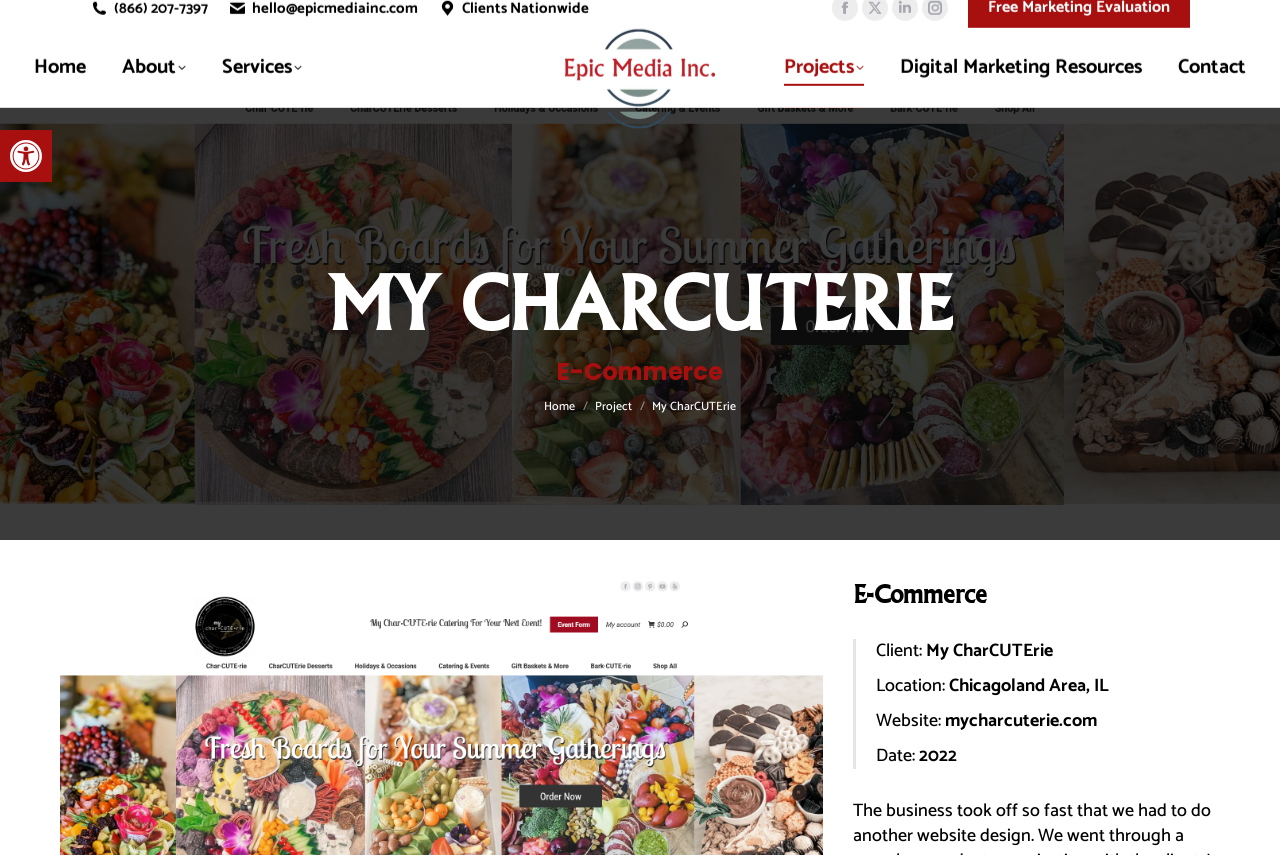Identify the coordinates of the bounding box for the element described below: "Home". Return the coordinates as four float numbers between 0 and 1: [left, top, right, bottom].

[0.425, 0.464, 0.449, 0.487]